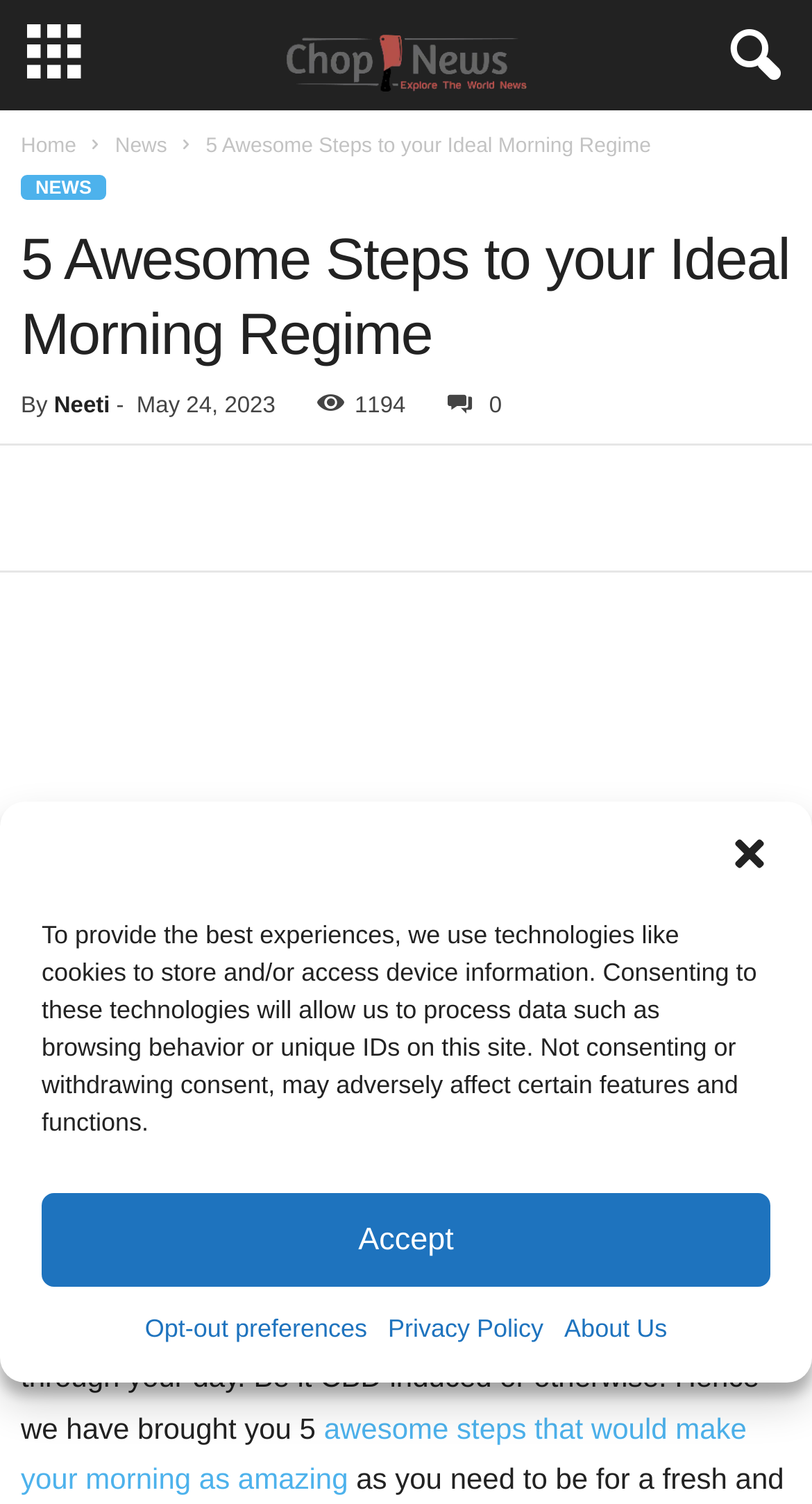Identify the bounding box coordinates for the UI element mentioned here: "Origin". Provide the coordinates as four float values between 0 and 1, i.e., [left, top, right, bottom].

None